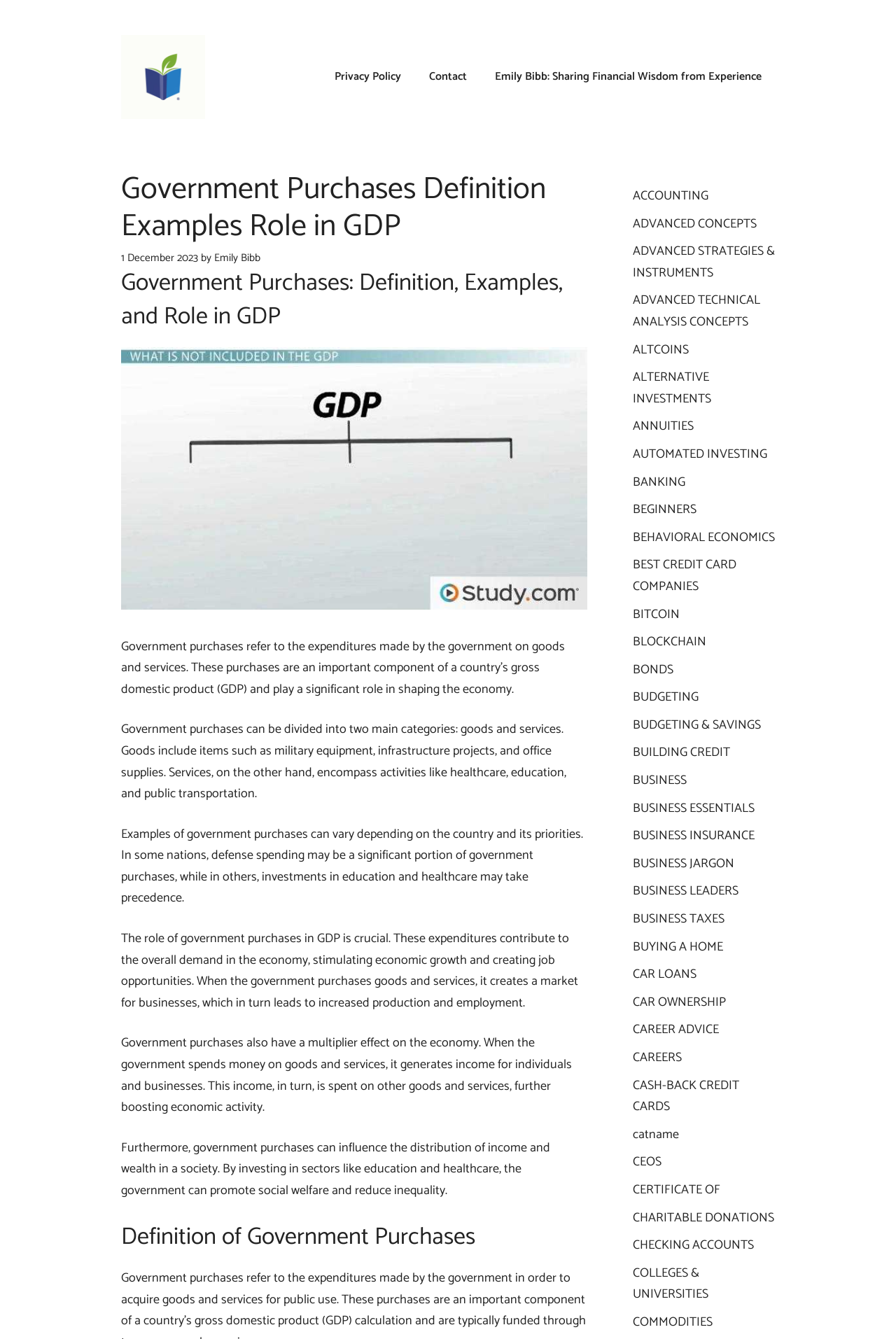Create a detailed narrative of the webpage’s visual and textual elements.

This webpage is about government purchases, their definition, examples, and role in GDP. At the top, there is a banner with the site's name "SAXA fund" and a navigation menu with links to "Privacy Policy", "Contact", and "Emily Bibb: Sharing Financial Wisdom from Experience". Below the banner, there is a heading that reads "Government Purchases Definition Examples Role in GDP". 

To the right of the heading, there is a time stamp indicating that the article was published on "1 December 2023" by "Emily Bibb". The main content of the webpage is divided into several sections, each with a heading and descriptive text. The first section explains what government purchases are, stating that they refer to the expenditures made by the government on goods and services. 

The text is accompanied by an image related to government purchases. The subsequent sections provide examples of government purchases, their role in GDP, and how they contribute to economic growth and job creation. There are also links to related topics, such as "gross domestic" and "public transportation", scattered throughout the text.

On the right side of the webpage, there is a list of links to various financial topics, including "ACCOUNTING", "ADVANCED CONCEPTS", "ALTCOINS", and many others. These links are organized in a vertical column and take up a significant portion of the webpage. Overall, the webpage appears to be an informative article about government purchases, with additional resources and links to related financial topics.